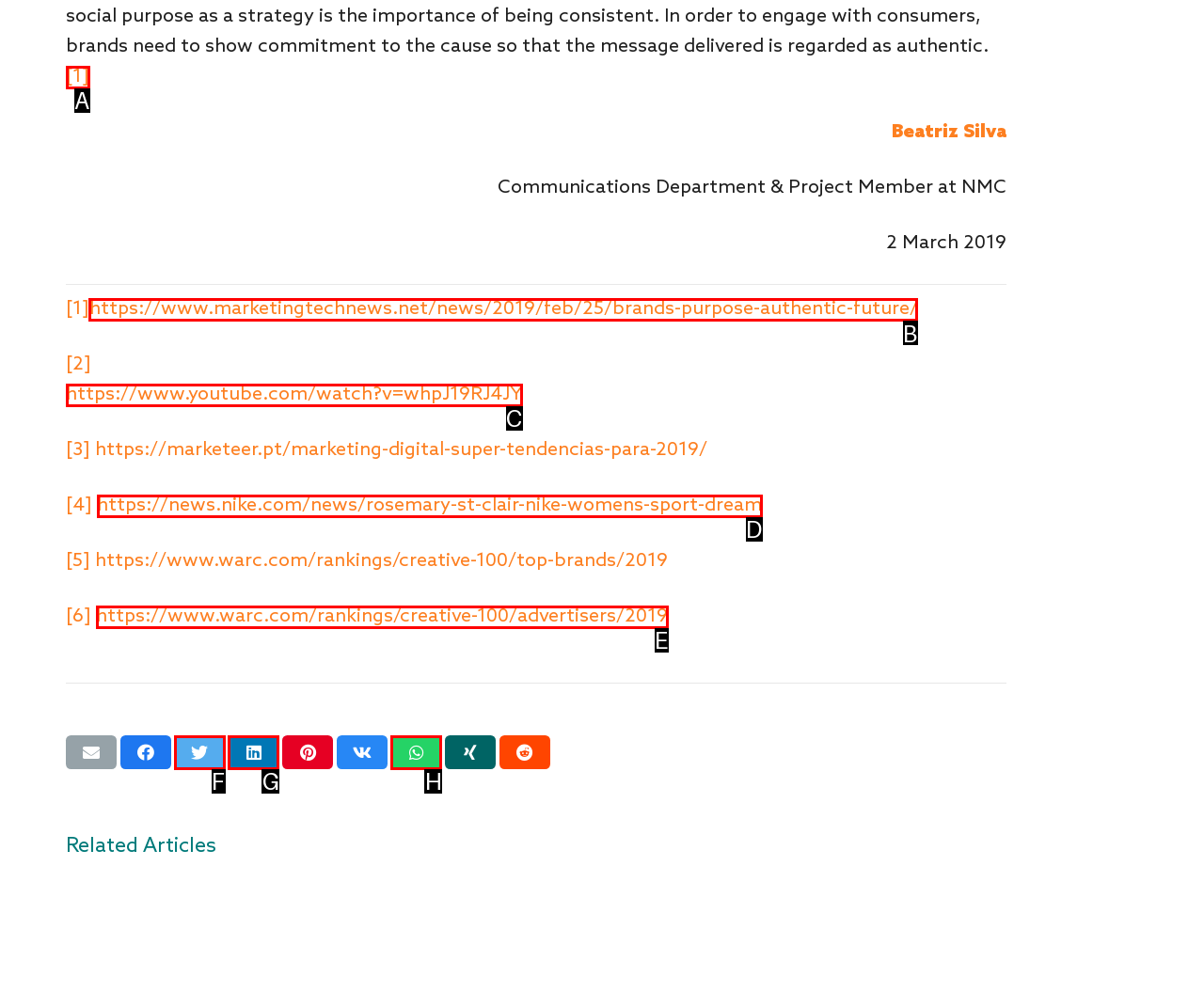For the task: Read the article about brands' purpose and authentic future, identify the HTML element to click.
Provide the letter corresponding to the right choice from the given options.

B